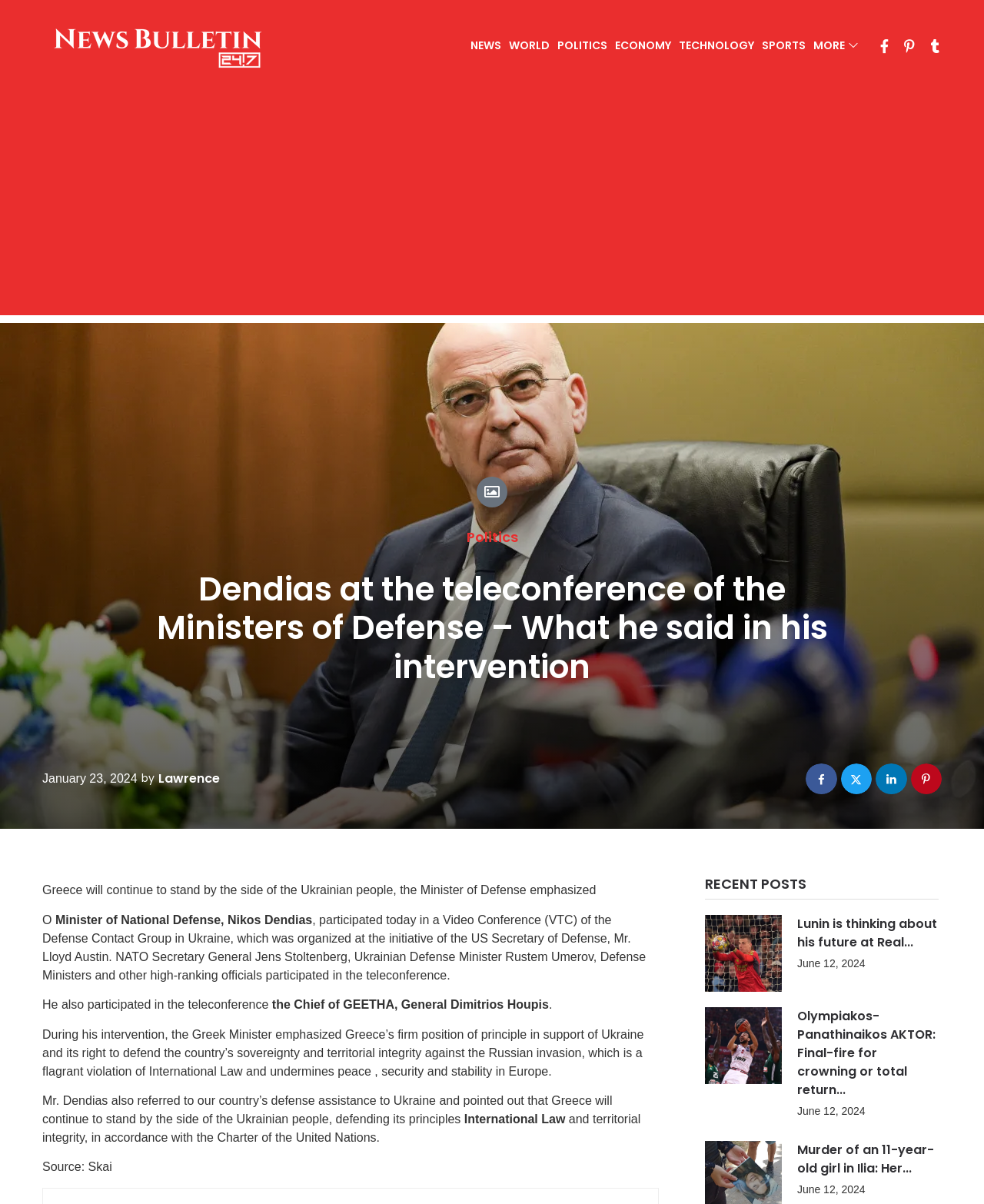Answer briefly with one word or phrase:
What is the name of the organization mentioned in the article?

NATO